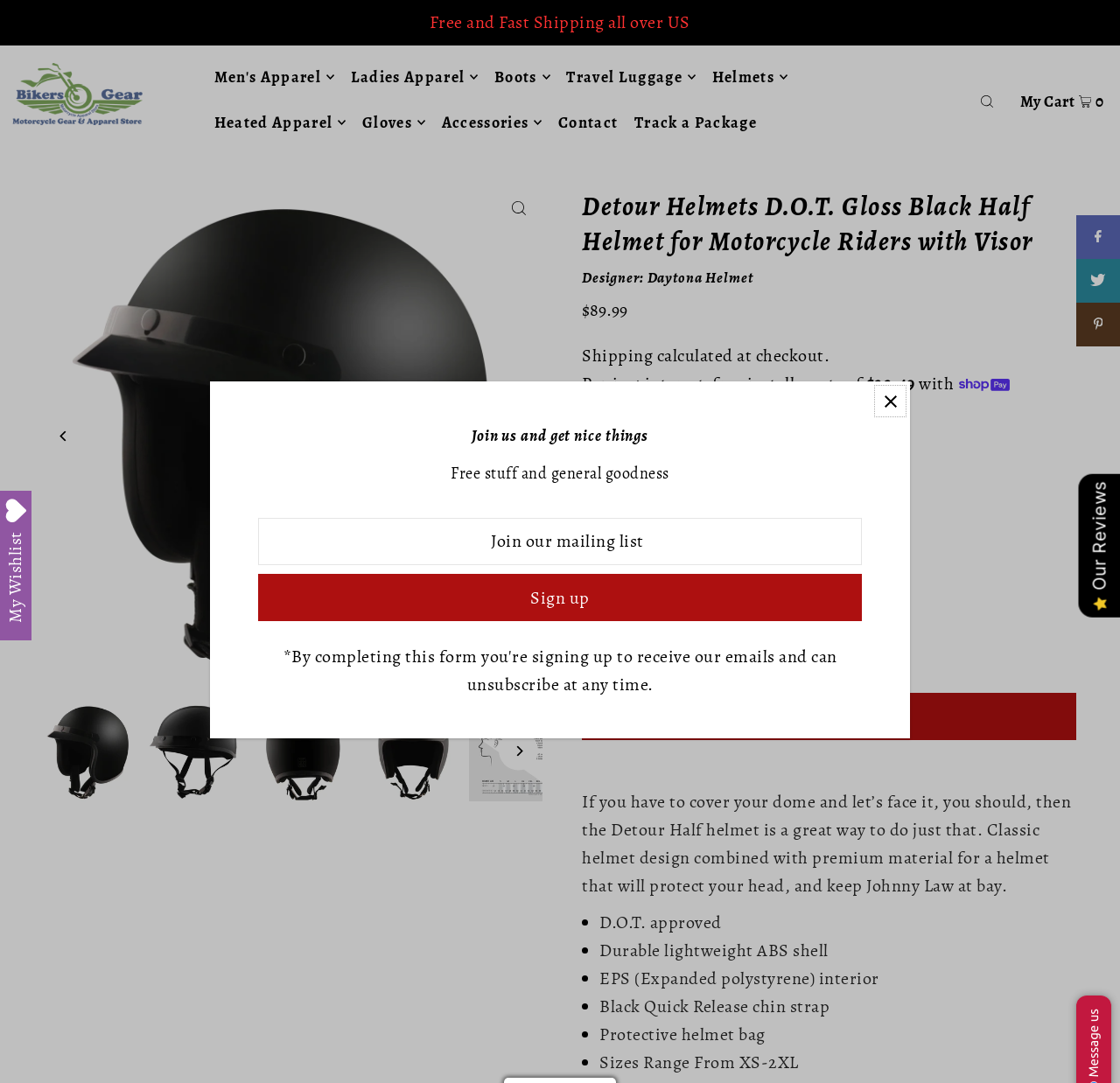Extract the primary headline from the webpage and present its text.

Detour Helmets D.O.T. Gloss Black Half Helmet for Motorcycle Riders with Visor